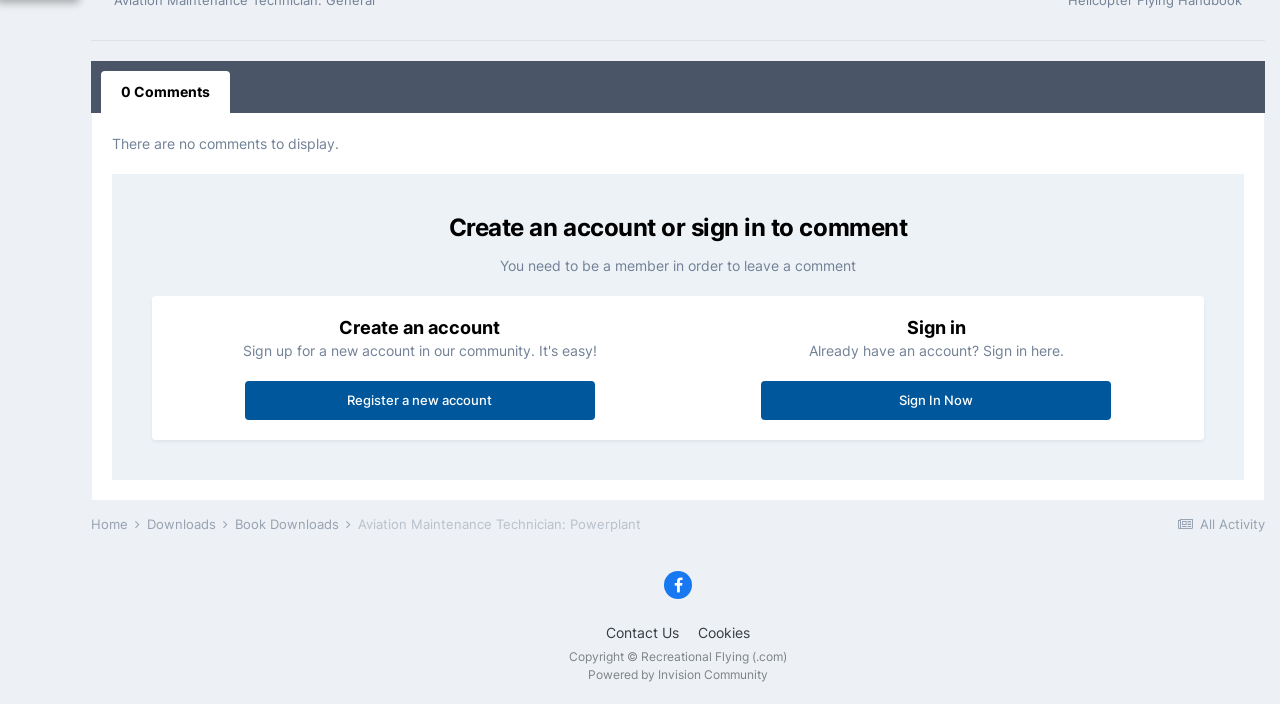Give a one-word or short-phrase answer to the following question: 
What is the name of the book mentioned?

Aviation Maintenance Technician: Powerplant